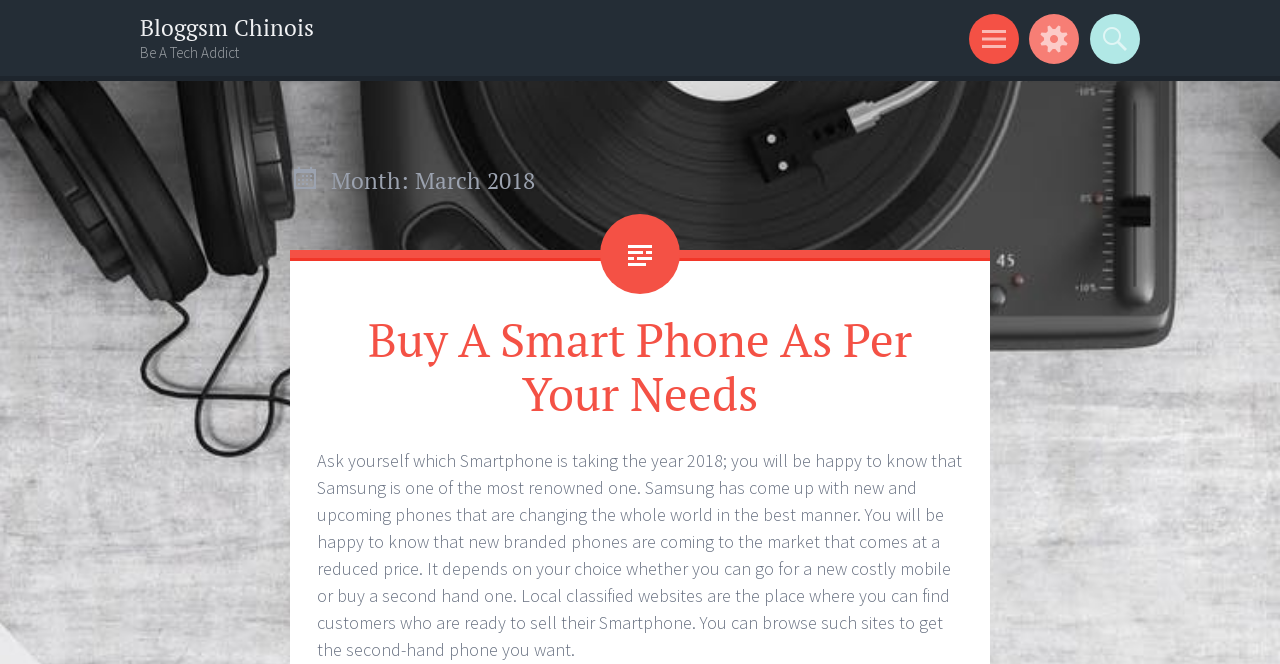What is the name of the blog?
Analyze the image and deliver a detailed answer to the question.

The name of the blog can be found in the heading element at the top of the webpage, which is 'Bloggsm Chinois'.